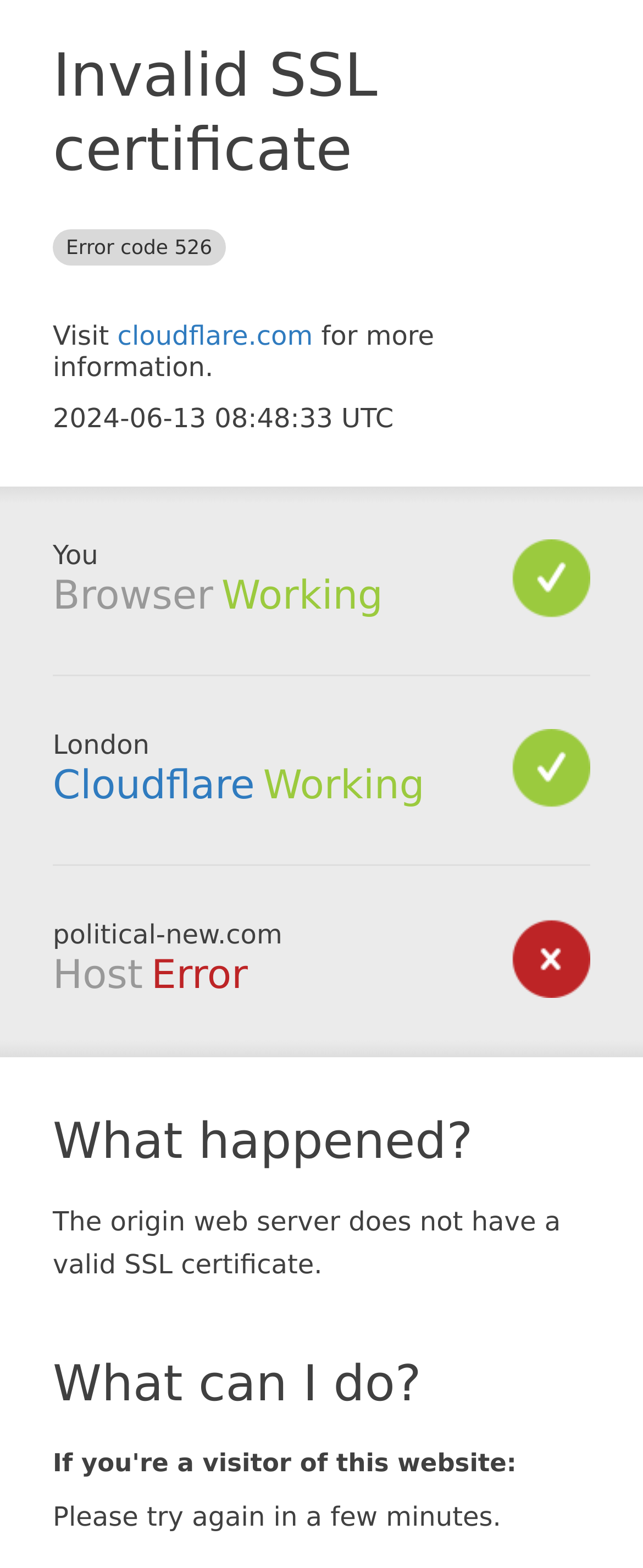Provide the bounding box coordinates of the HTML element described as: "cloudflare.com". The bounding box coordinates should be four float numbers between 0 and 1, i.e., [left, top, right, bottom].

[0.183, 0.204, 0.486, 0.224]